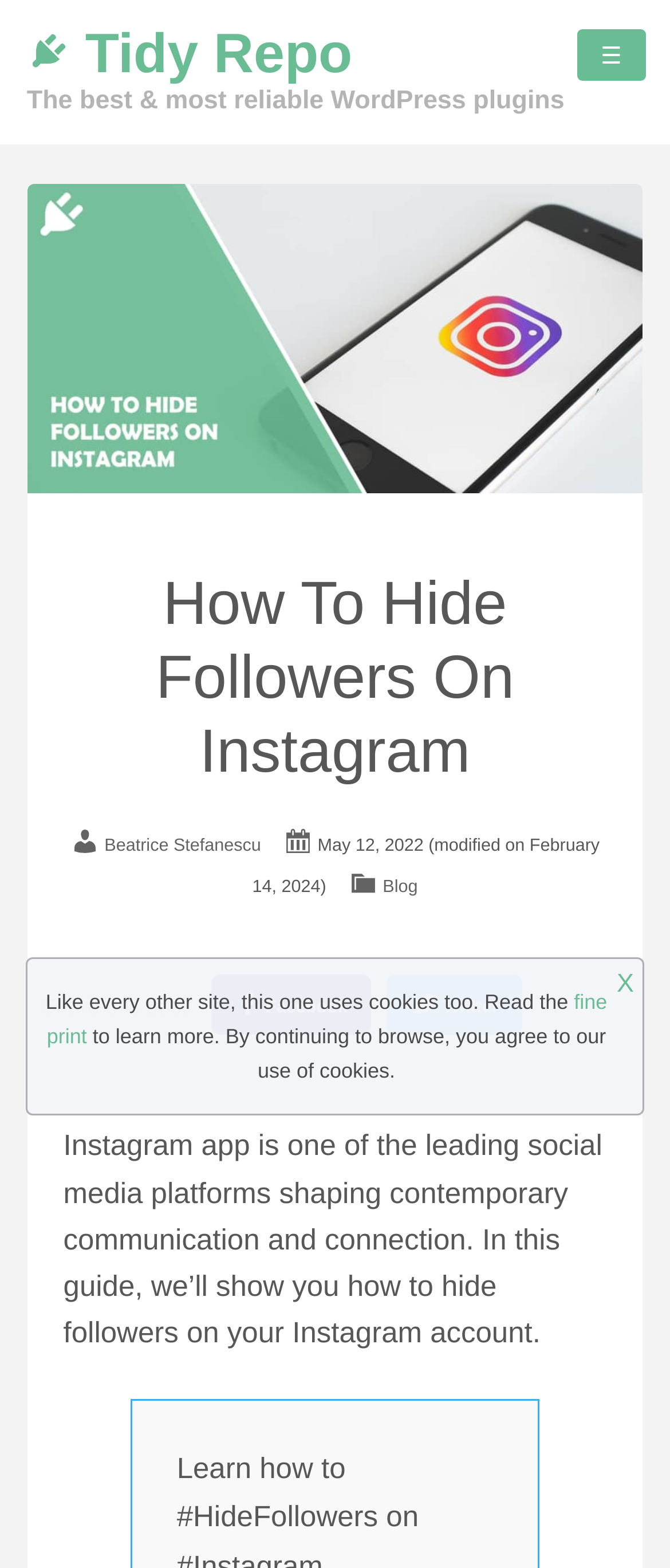What social media platforms are available for sharing the blog post?
Kindly answer the question with as much detail as you can.

I determined the answer by looking at the link elements with the text 'Facebook' and 'Twitter' which are likely to be the social media platforms available for sharing the blog post.